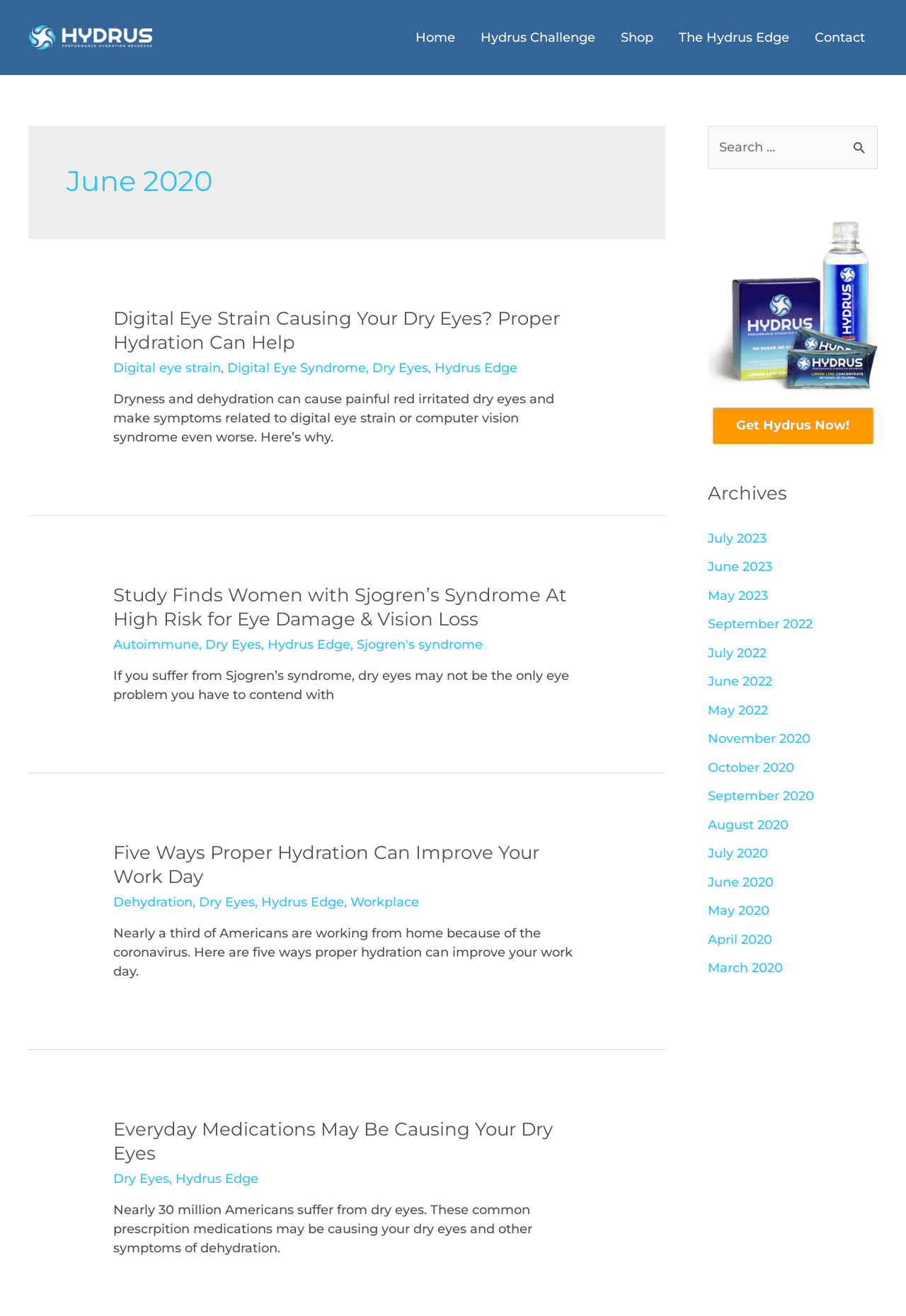Show the bounding box coordinates of the element that should be clicked to complete the task: "Read 'Digital Eye Strain Causing Your Dry Eyes? Proper Hydration Can Help'".

[0.125, 0.233, 0.618, 0.269]